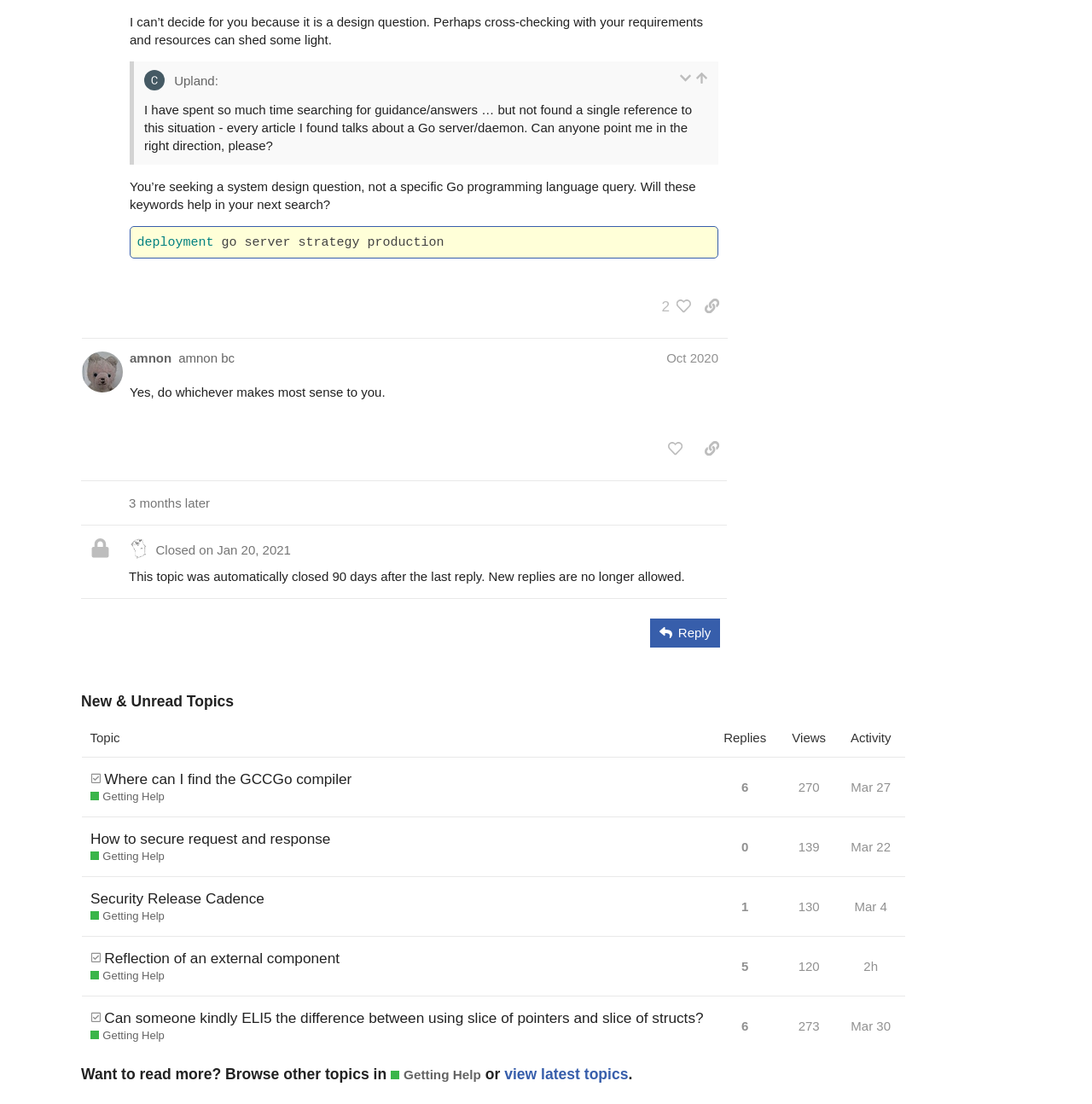Please provide the bounding box coordinates for the element that needs to be clicked to perform the instruction: "go to the topic 'Where can I find the GCCGo compiler'". The coordinates must consist of four float numbers between 0 and 1, formatted as [left, top, right, bottom].

[0.096, 0.686, 0.322, 0.725]